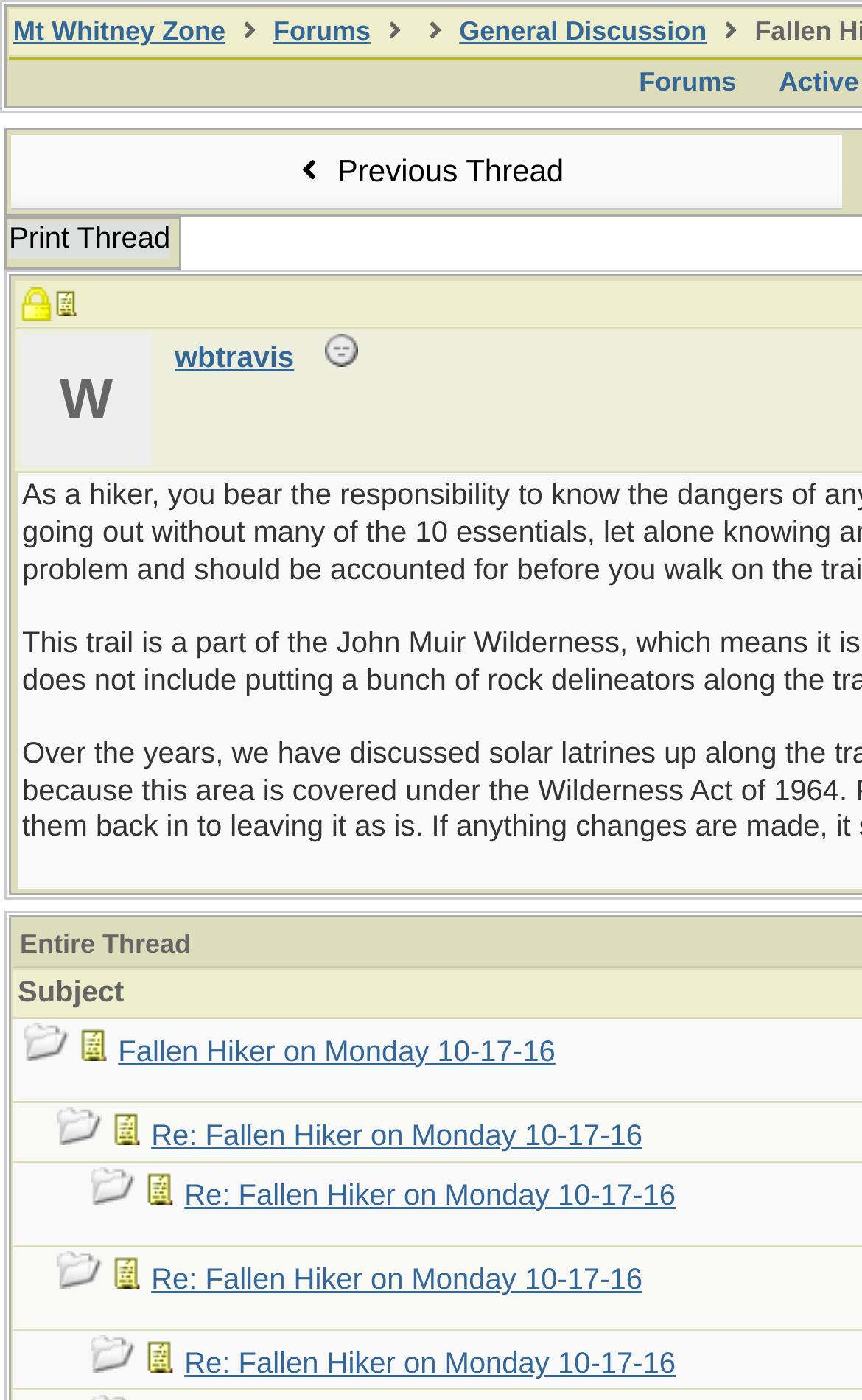Given the webpage screenshot and the description, determine the bounding box coordinates (top-left x, top-left y, bottom-right x, bottom-right y) that define the location of the UI element matching this description: General Discussion

[0.533, 0.011, 0.82, 0.033]